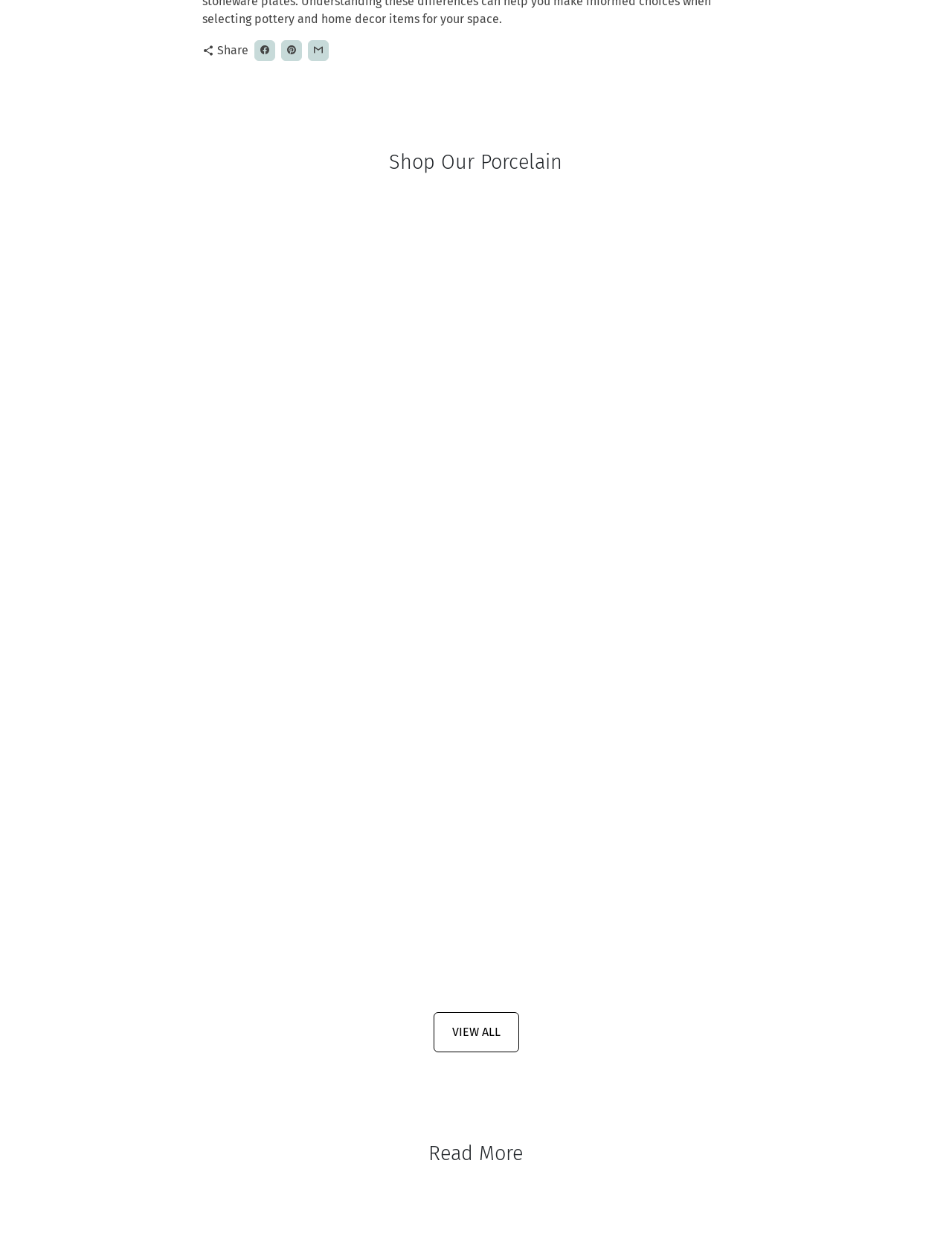What is the color of the 'Bloom Vase' product?
Based on the image, answer the question with as much detail as possible.

I found the link element with the ID 861, which has the text 'Bloom Vase - Handmade Porcelain Flower Vase Rosemary Green The Bright Angle'. This indicates that the 'Bloom Vase' product is available in Rosemary Green color.